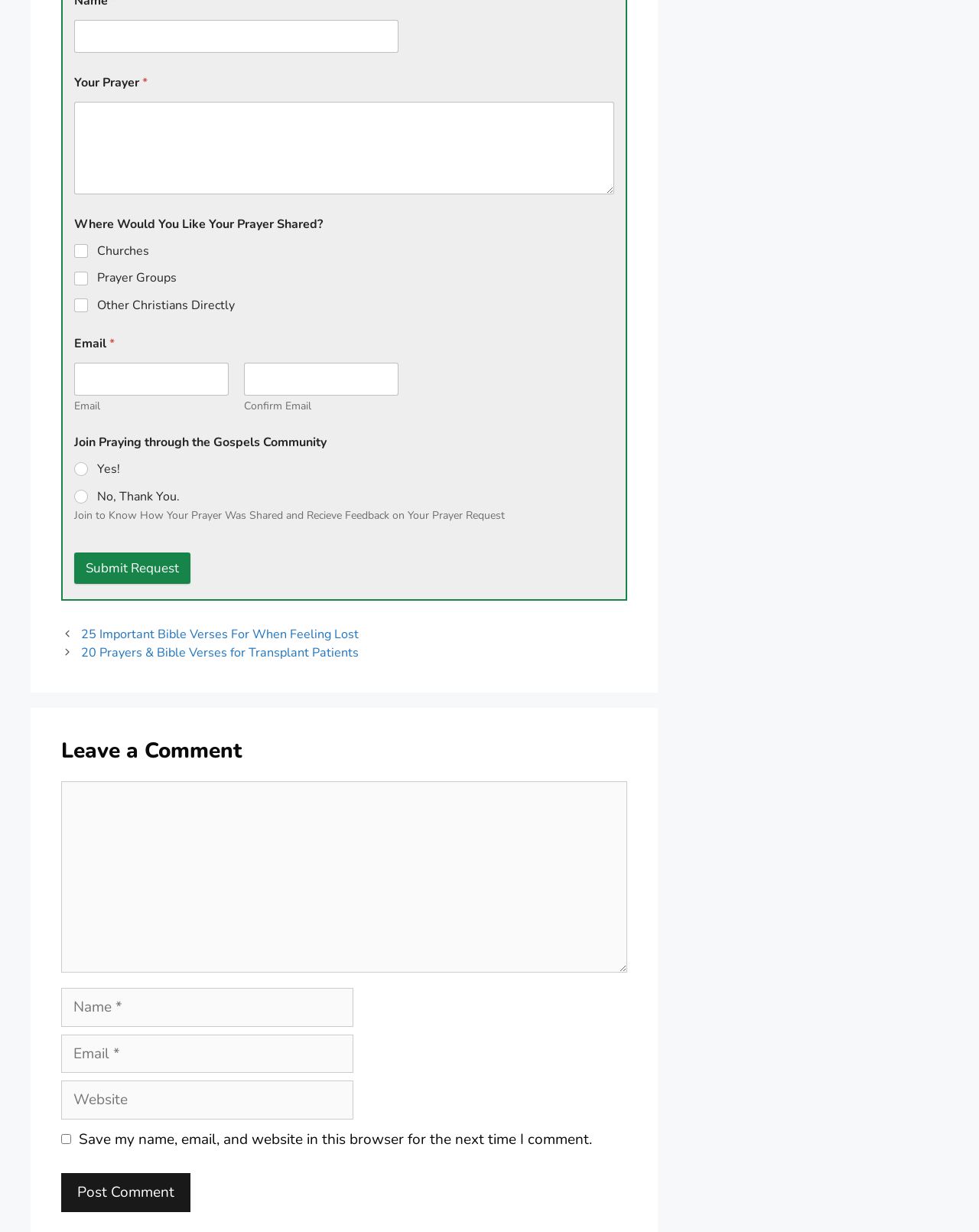What is the function of the 'Comment' textbox?
Refer to the image and provide a thorough answer to the question.

The 'Comment' textbox is located at the bottom of the webpage, below the 'Leave a Comment' heading. It is likely used for users to leave comments or feedback on the webpage or its content, and may be used to engage in discussions with other users.